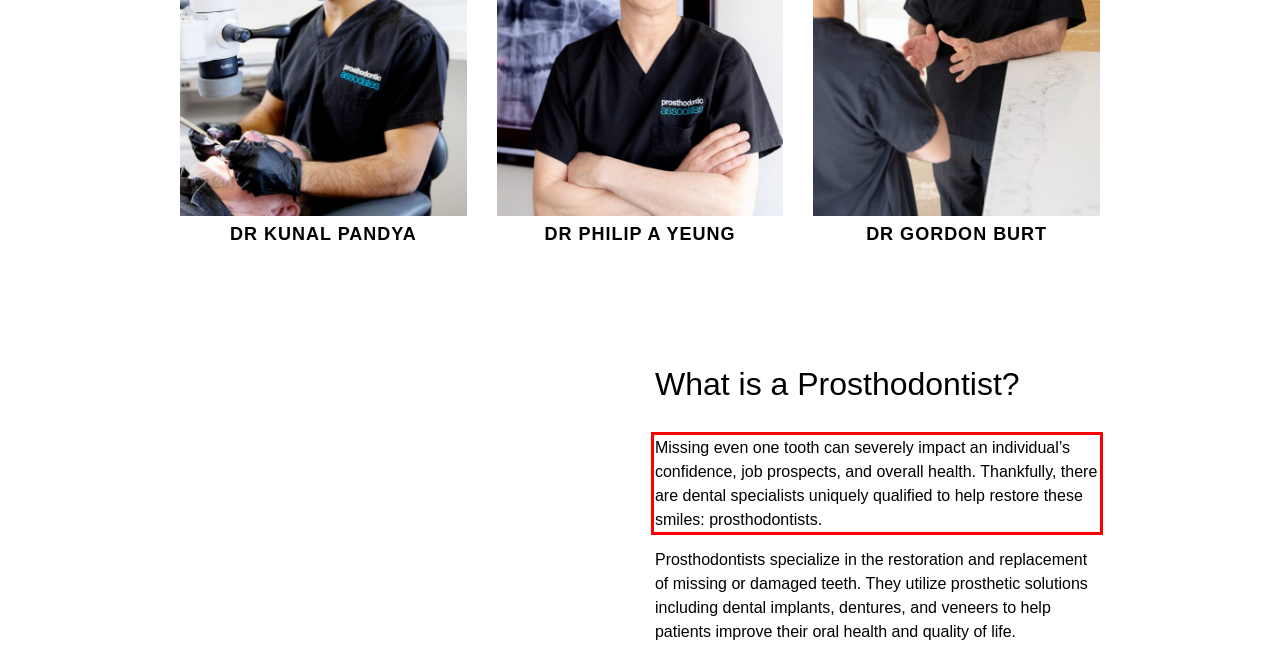You have a screenshot of a webpage where a UI element is enclosed in a red rectangle. Perform OCR to capture the text inside this red rectangle.

Missing even one tooth can severely impact an individual’s confidence, job prospects, and overall health. Thankfully, there are dental specialists uniquely qualified to help restore these smiles: prosthodontists.